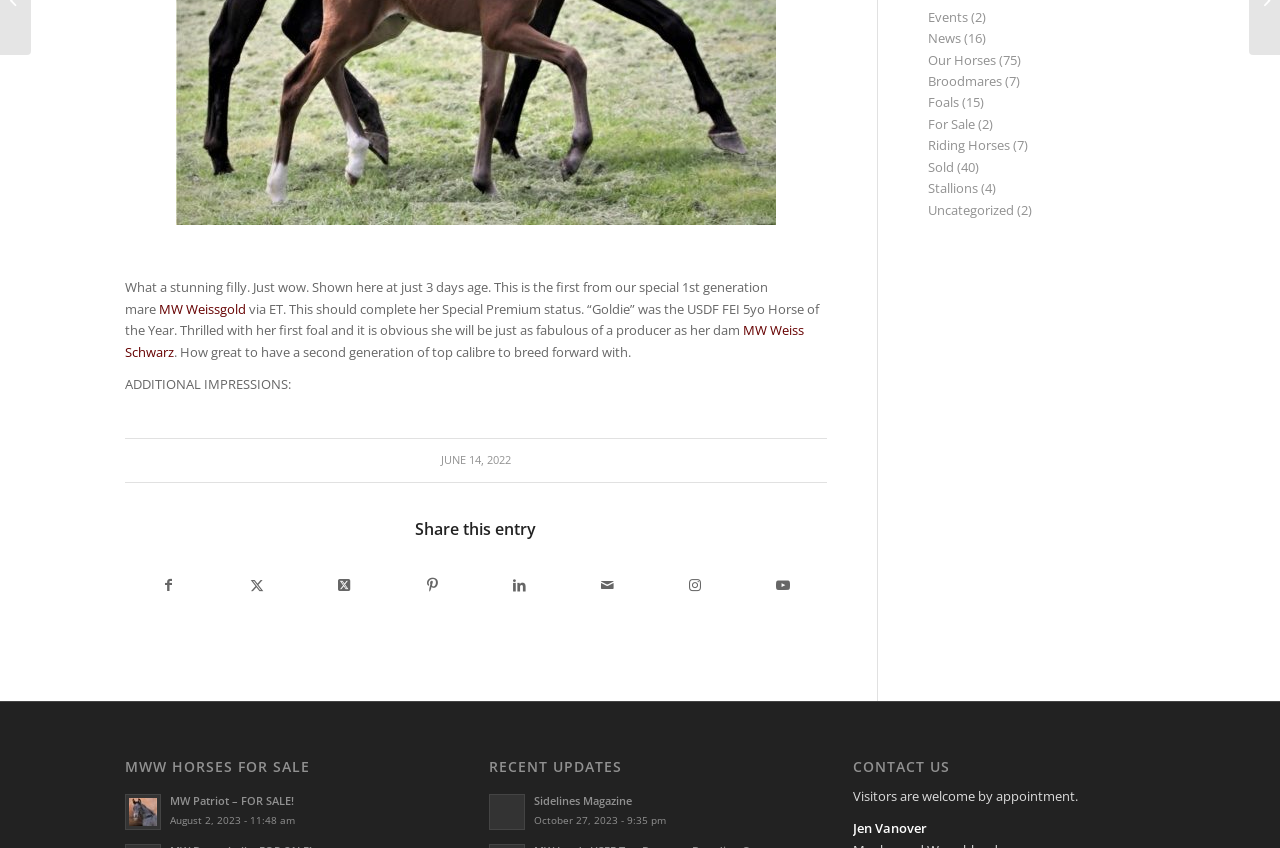Determine the bounding box of the UI element mentioned here: "MW Patriot – FOR SALE!". The coordinates must be in the format [left, top, right, bottom] with values ranging from 0 to 1.

[0.133, 0.935, 0.23, 0.953]